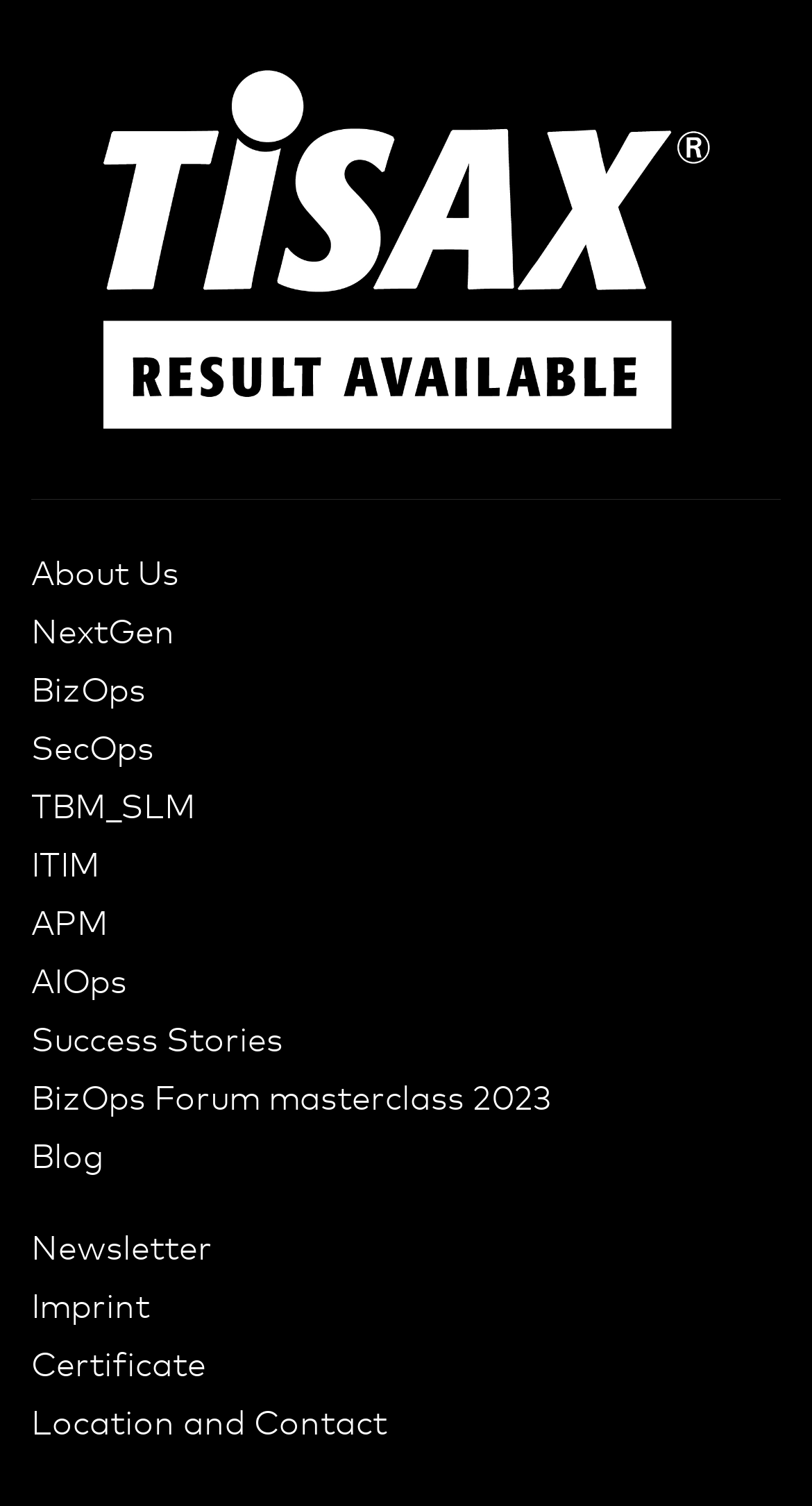Calculate the bounding box coordinates of the UI element given the description: "Blog".

[0.038, 0.758, 0.128, 0.78]